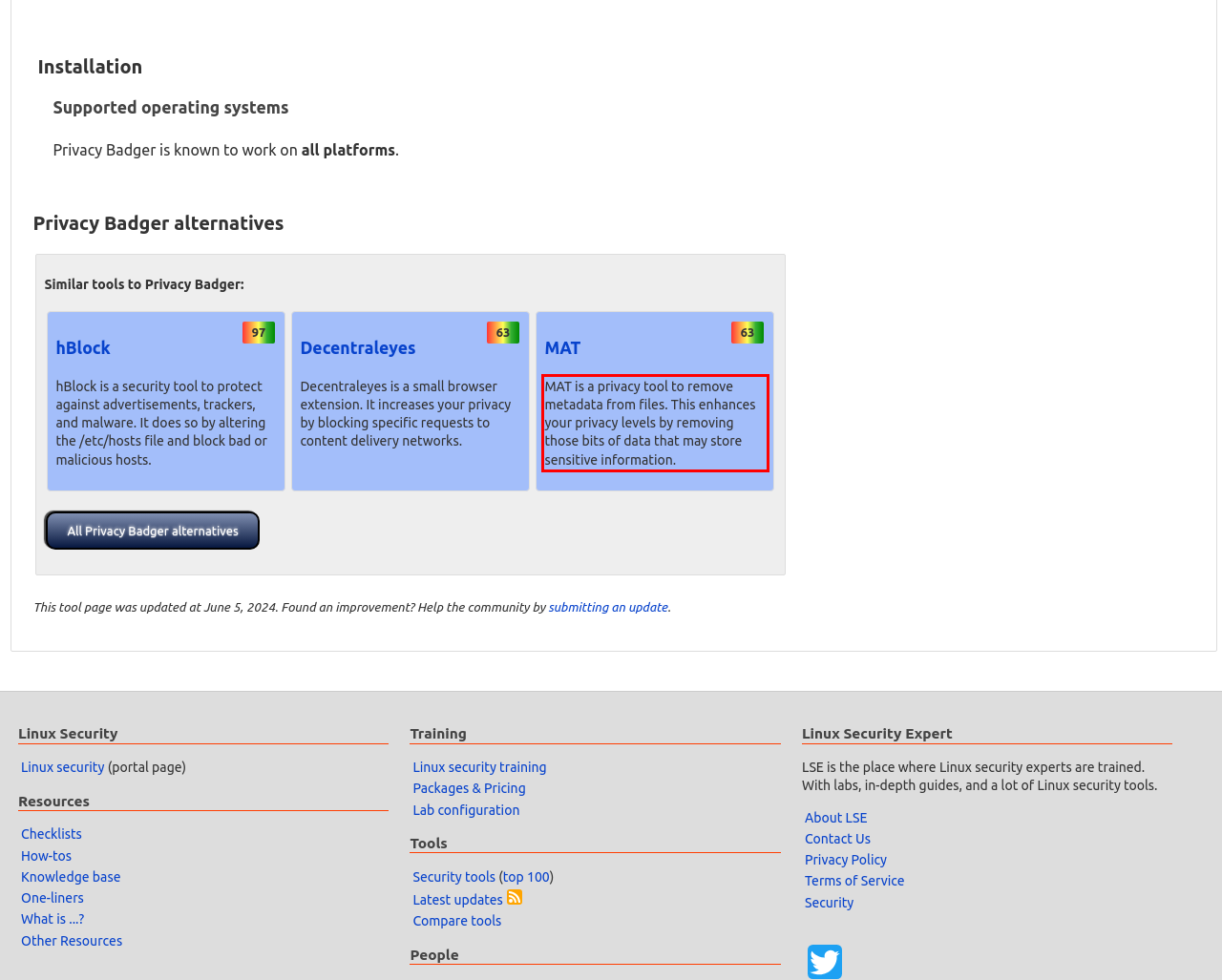Analyze the webpage screenshot and use OCR to recognize the text content in the red bounding box.

MAT is a privacy tool to remove metadata from files. This enhances your privacy levels by removing those bits of data that may store sensitive information.